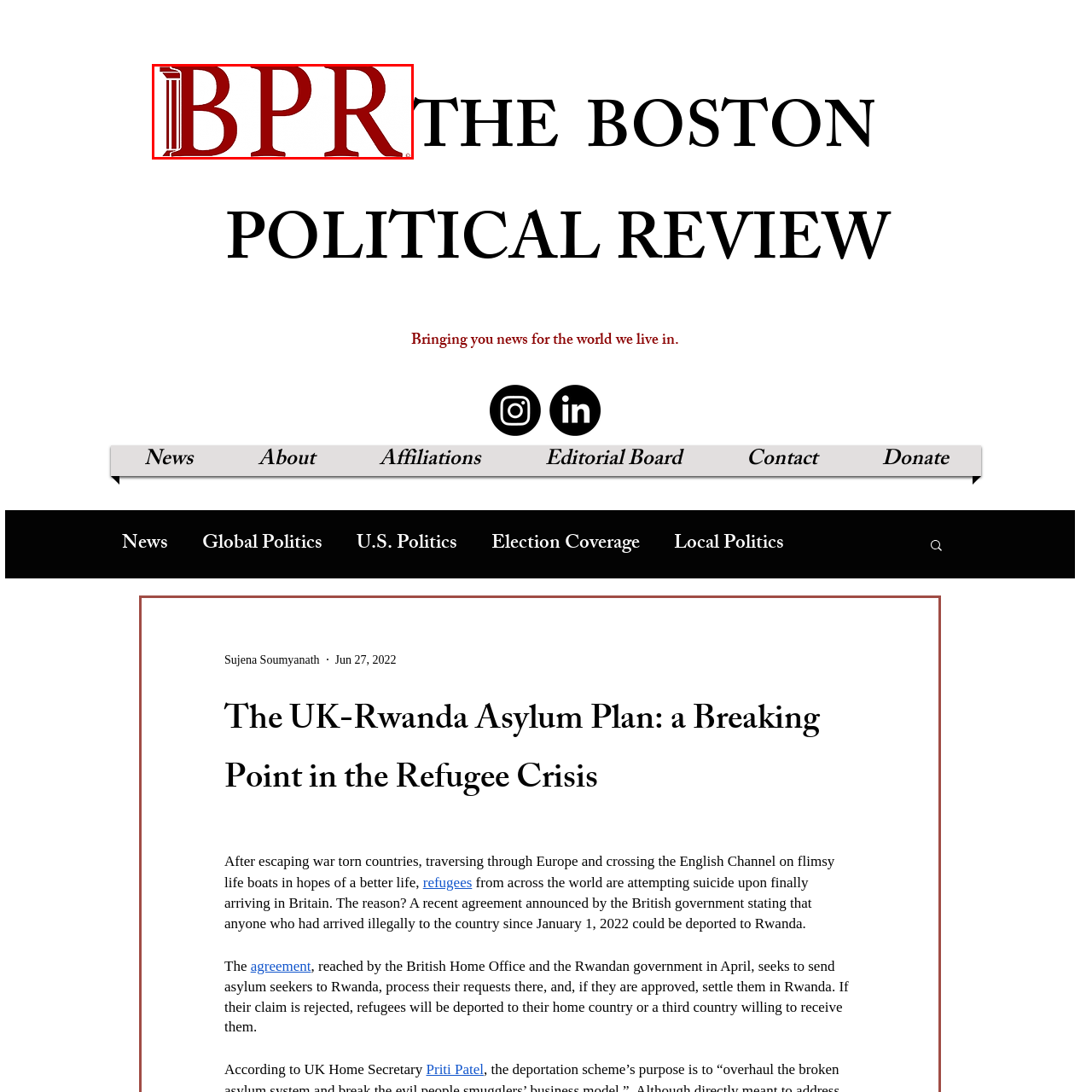Describe extensively the contents of the image within the red-bordered area.

The image features the logo of "BPR," which stands for The Boston Political Review. The logo is designed with prominent bold red lettering, emphasizing the initials "BPR." The distinctive pillar graphic to the left of the "B" symbolizes strength and support, characteristic of academic and intellectual discourse. This logo represents the publication's commitment to delivering insightful analysis and news on political matters, aiming to engage readers with diverse perspectives on pressing global and local issues. The overall aesthetic conveys a sense of authority and professionalism, aligning with the publication's mission to inform and educate its audience on relevant topics.